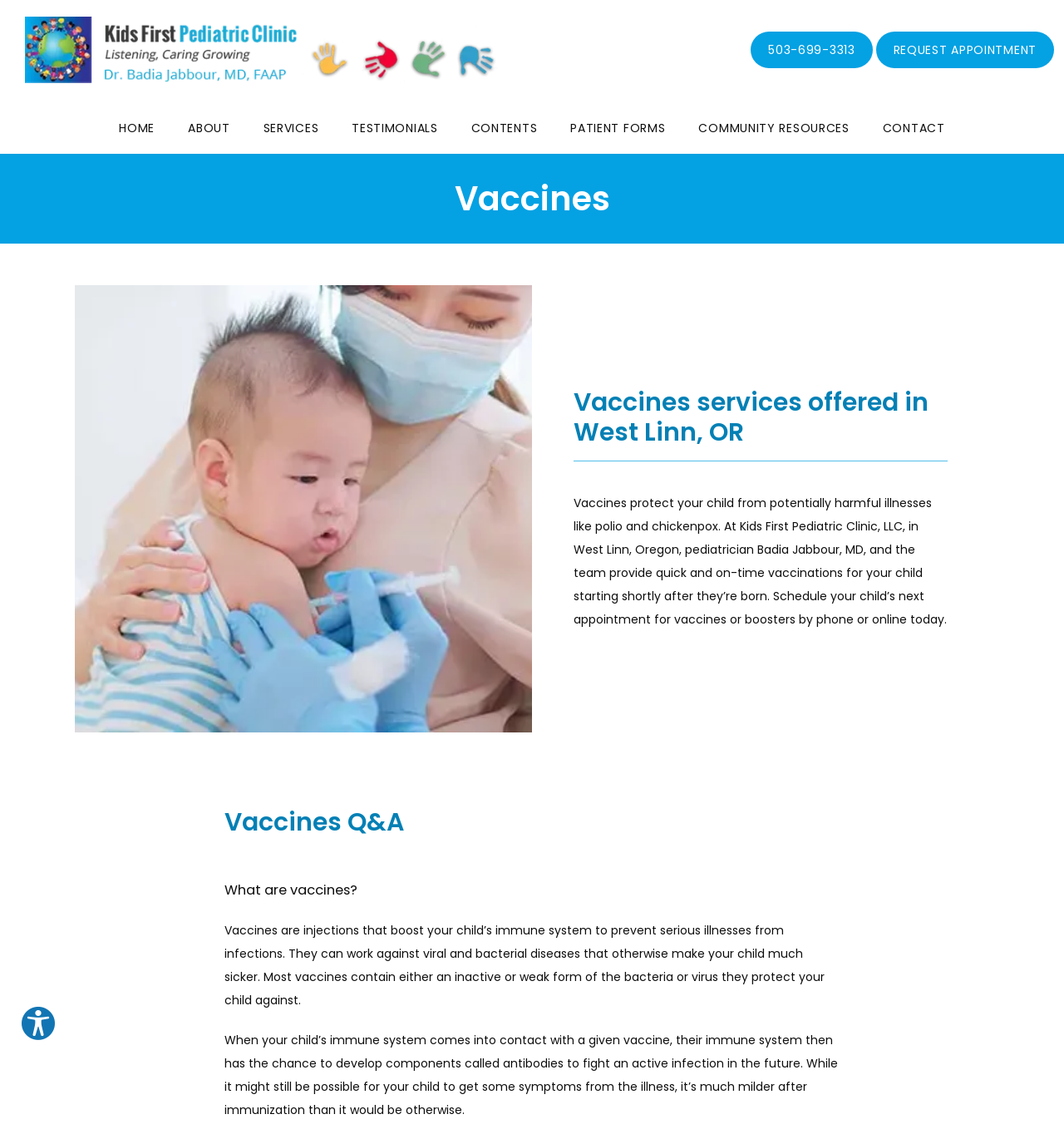What is the name of the clinic mentioned on the webpage?
Using the image as a reference, give an elaborate response to the question.

I found the answer by looking at the Root Element which has the text 'Vaccines for West Linn, OR | Kids First Pediatric Clinic, LLC | Board Certified Pediatricians & Naturopathic Doctors' which mentions the name of the clinic.